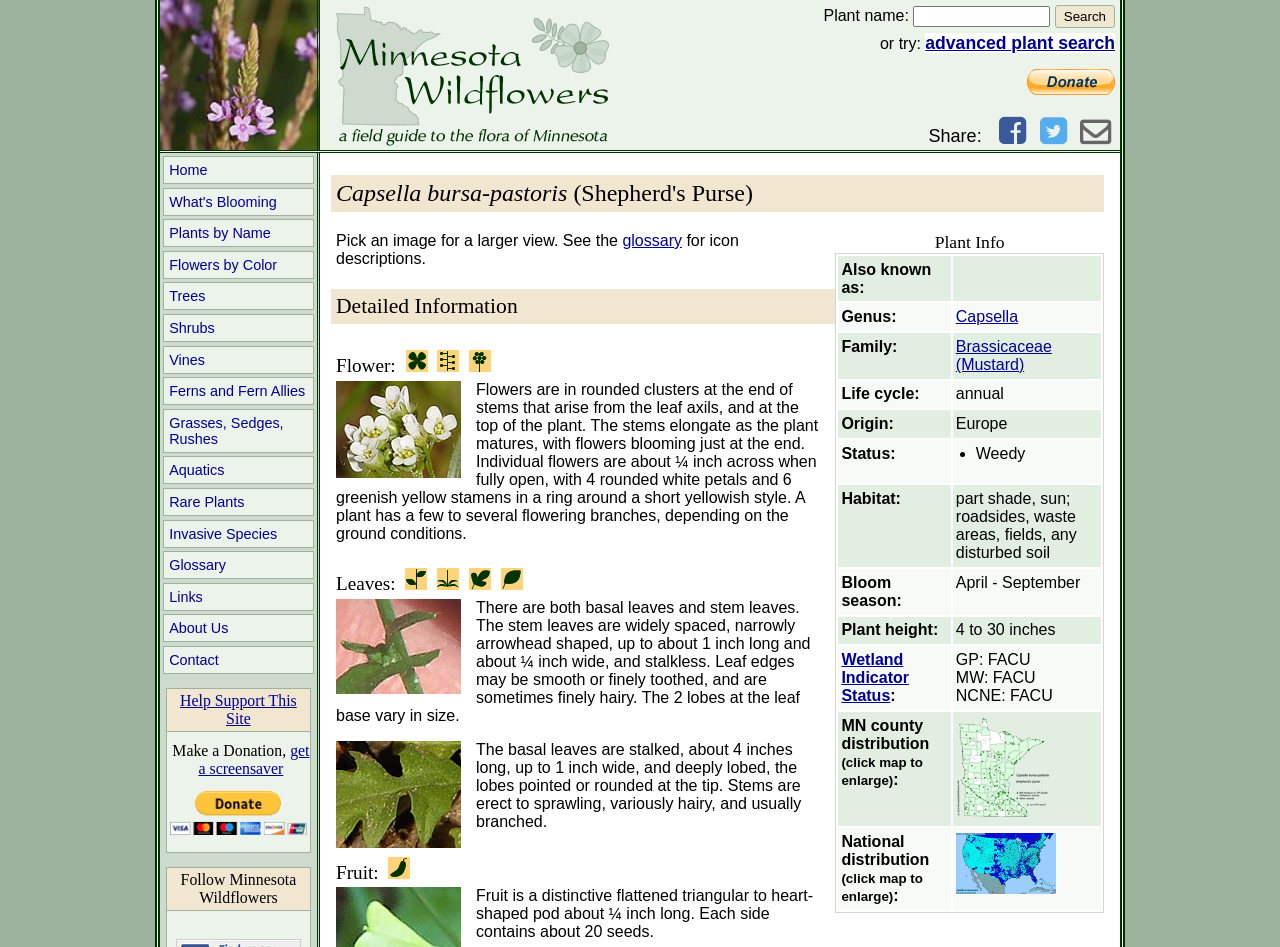What is the type of fruit produced by the plant?
Please answer the question as detailed as possible.

The fruit type is described as capsule/pod, which is shown in the image and text description of the fruit.